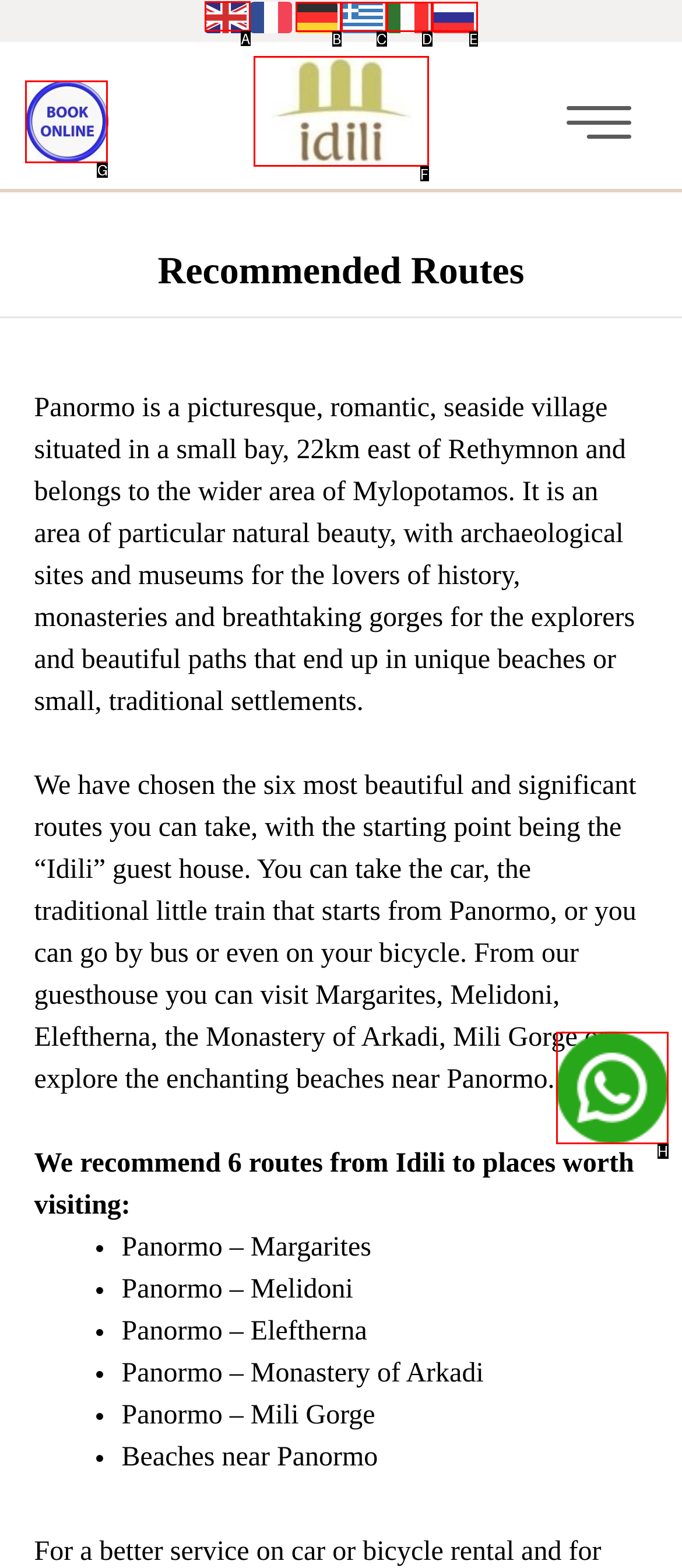Determine which UI element I need to click to achieve the following task: Switch to English language Provide your answer as the letter of the selected option.

A